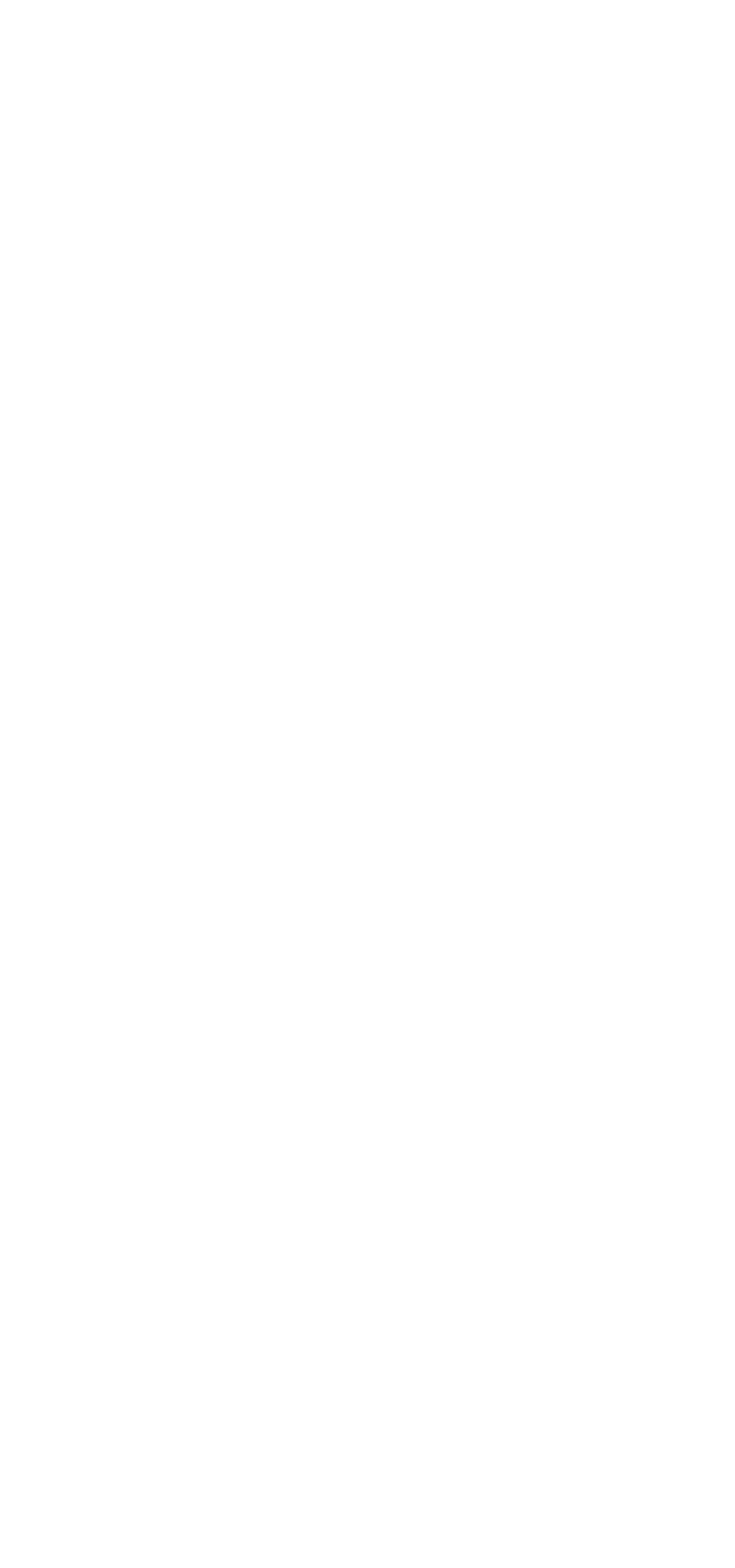Identify the bounding box coordinates necessary to click and complete the given instruction: "Visit About Us".

[0.1, 0.142, 0.274, 0.167]